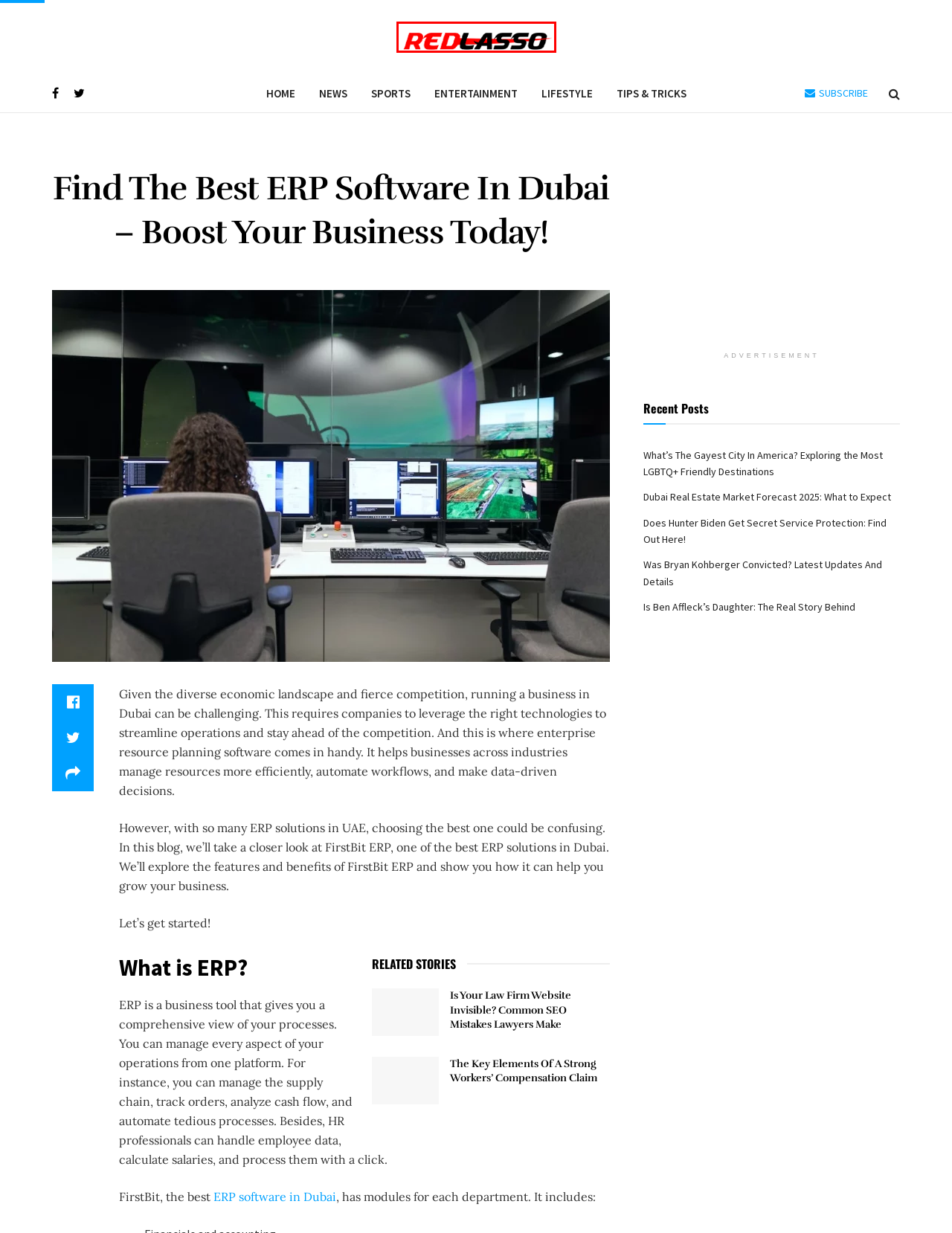You are provided a screenshot of a webpage featuring a red bounding box around a UI element. Choose the webpage description that most accurately represents the new webpage after clicking the element within the red bounding box. Here are the candidates:
A. Lifestyle Archives - Red Lasso
B. The Key Elements Of A Strong Workers' Compensation Claim - Red Lasso
C. Tips & Tricks Archives - Red Lasso
D. News Archives - Red Lasso
E. Does Hunter Biden Get Secret Service Protection: Find Out Here! - Red Lasso
F. Was Bryan Kohberger Convicted? Latest Updates And Details - Red Lasso
G. Home - Red Lasso
H. Dubai Real Estate Market Forecast 2025: What to Expect - Red Lasso

G